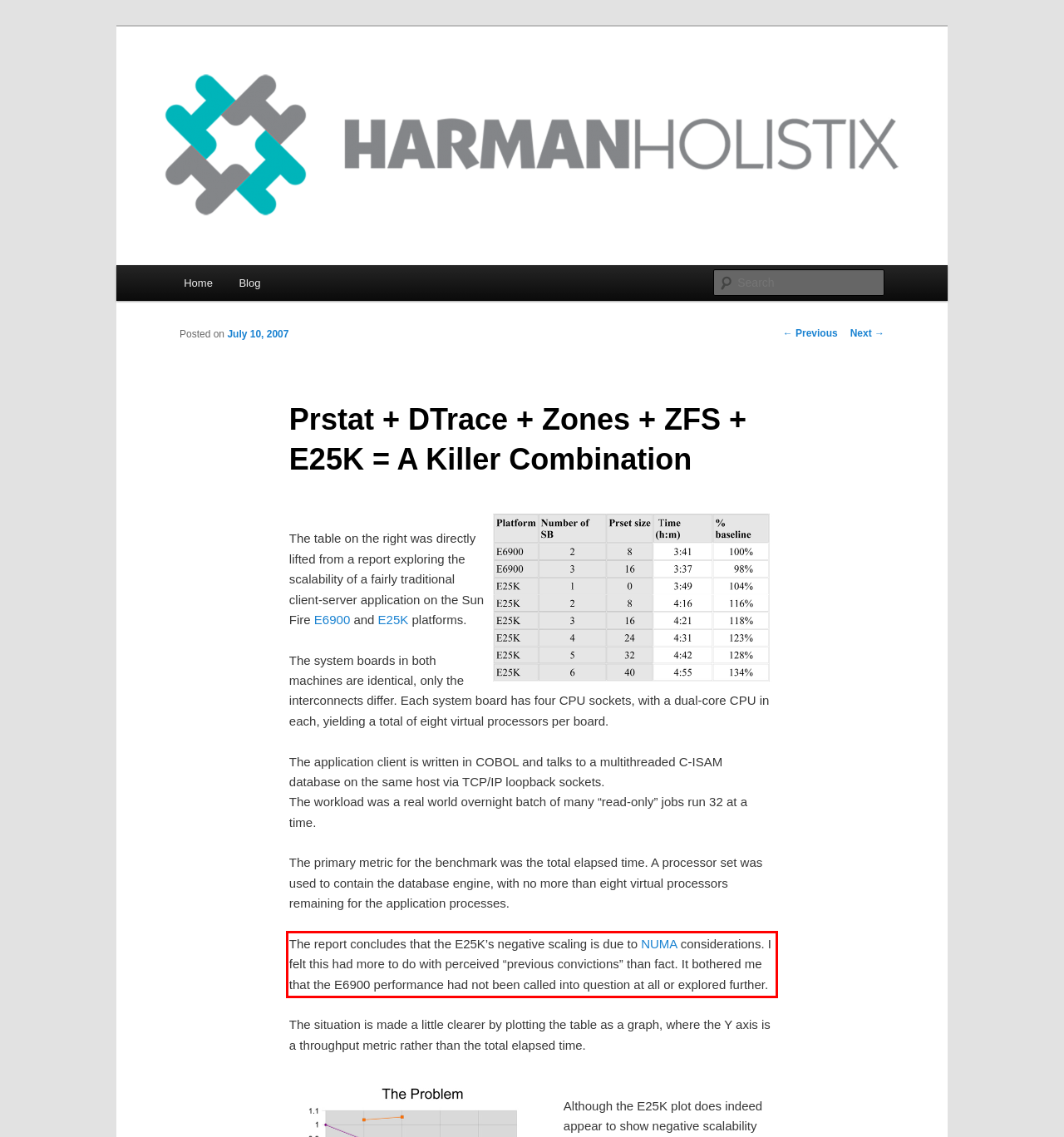Please use OCR to extract the text content from the red bounding box in the provided webpage screenshot.

The report concludes that the E25K’s negative scaling is due to NUMA considerations. I felt this had more to do with perceived “previous convictions” than fact. It bothered me that the E6900 performance had not been called into question at all or explored further.